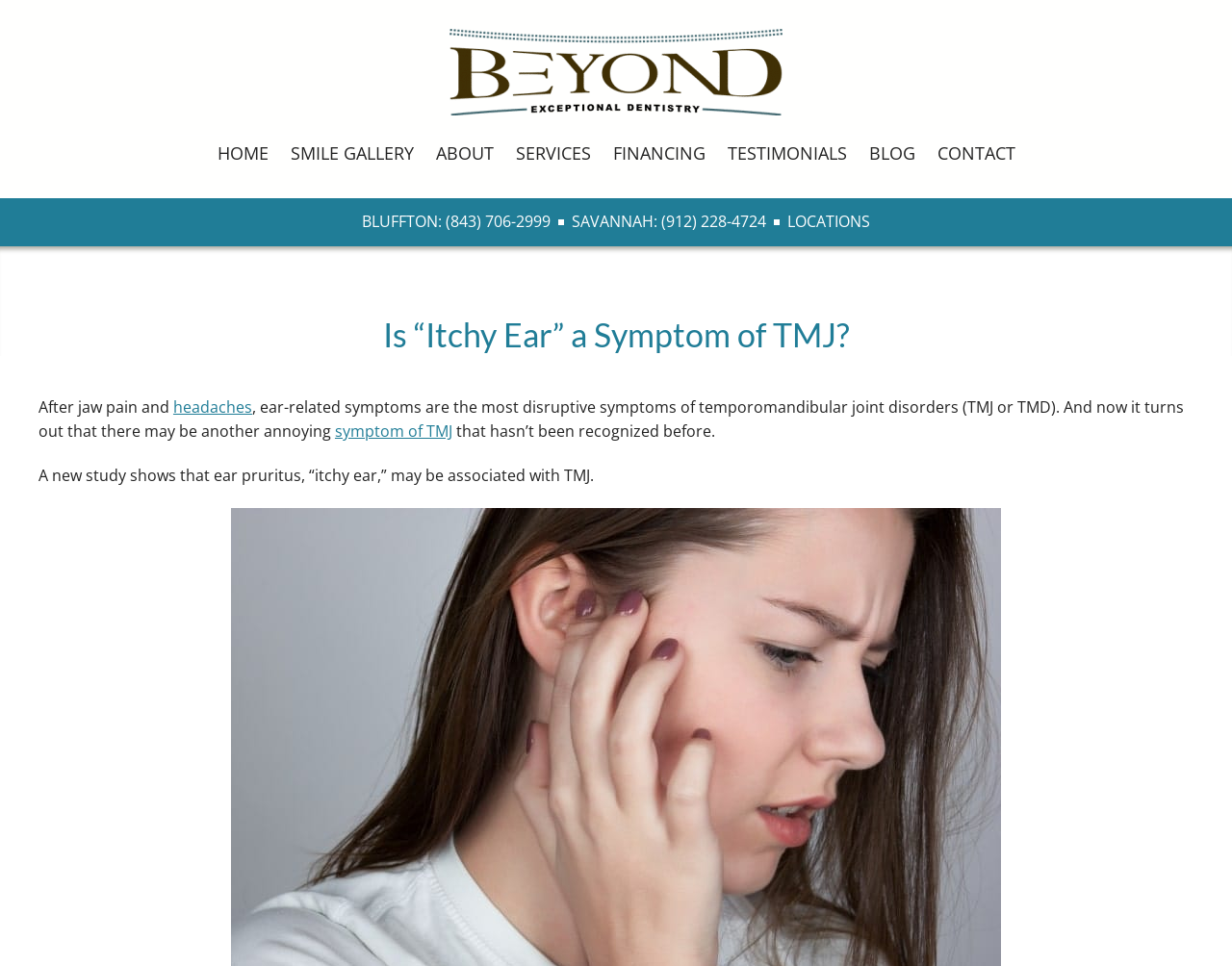Identify the bounding box coordinates of the region I need to click to complete this instruction: "Go to HOME page".

[0.176, 0.14, 0.218, 0.175]